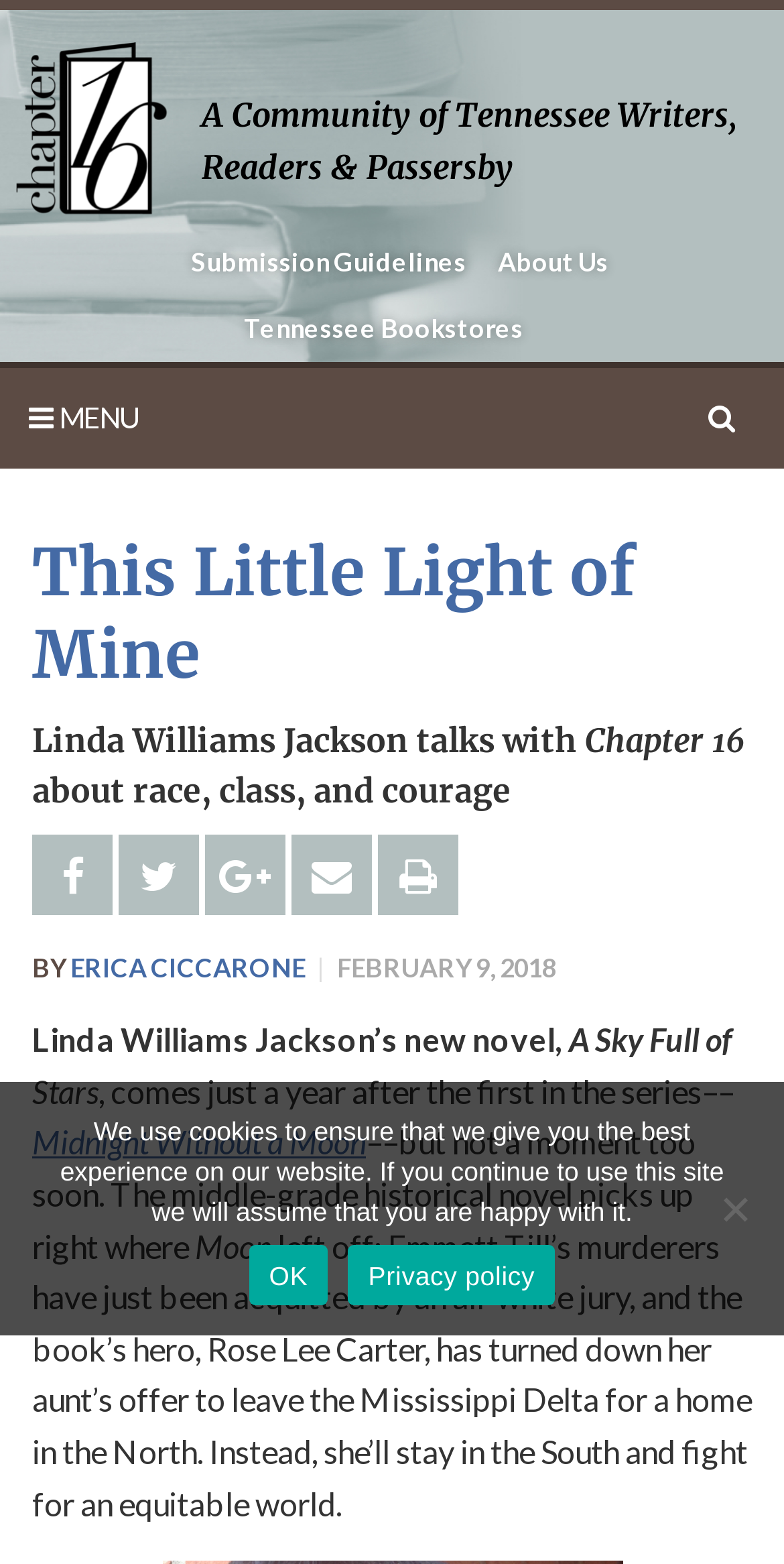What is the previous book in the series?
Answer the question using a single word or phrase, according to the image.

Midnight Without a Moon